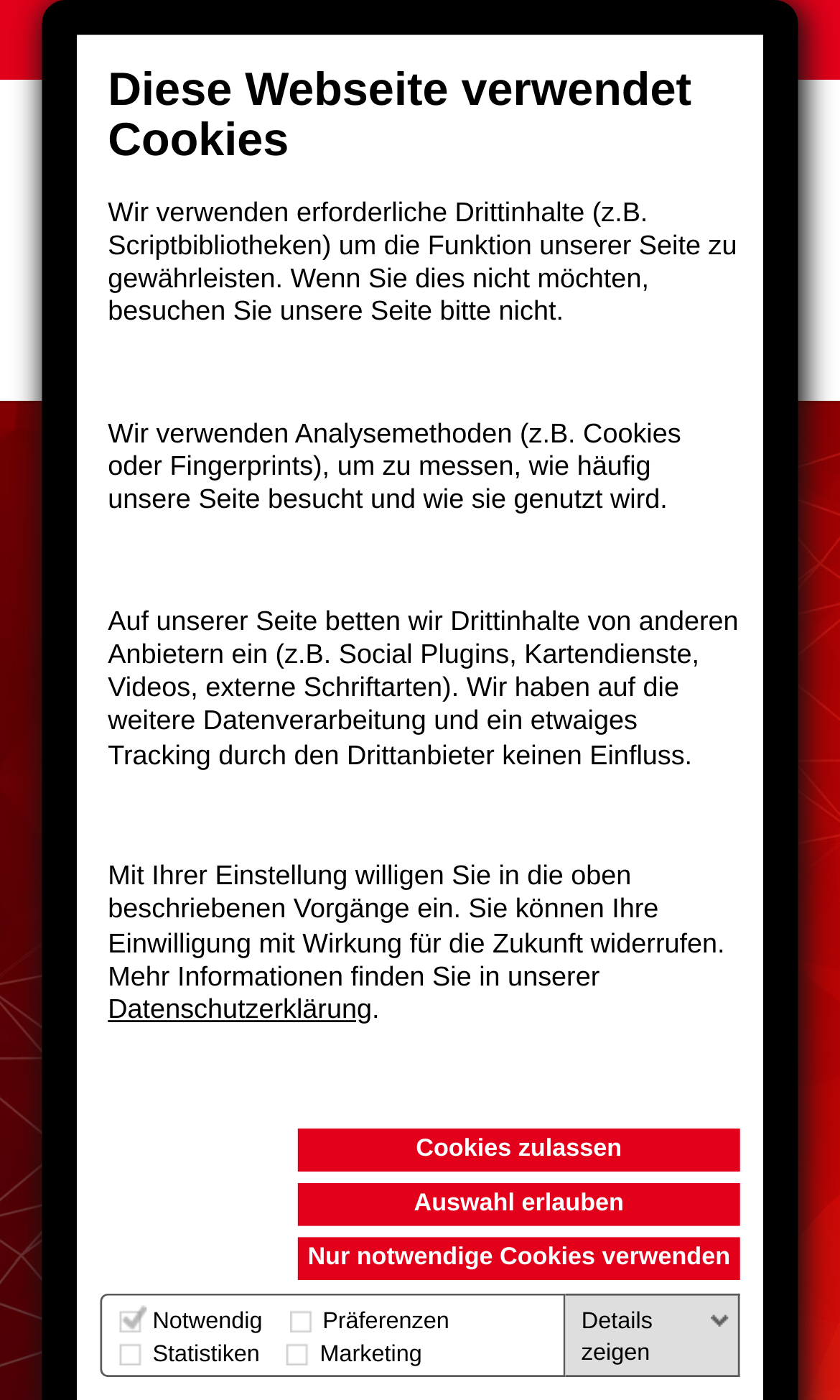What is the date of the Brexit article?
Respond with a short answer, either a single word or a phrase, based on the image.

17. Jun 2020